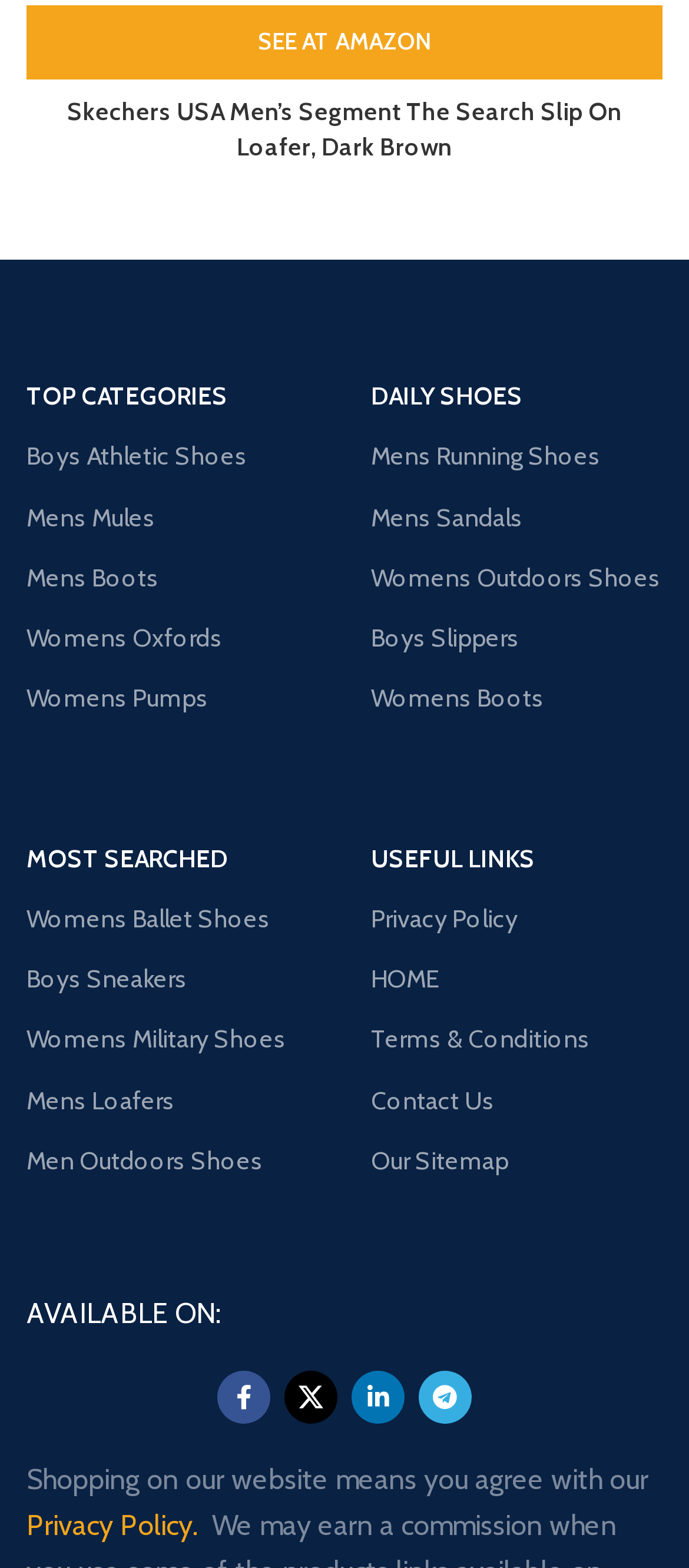What are the top categories listed?
Use the screenshot to answer the question with a single word or phrase.

Boys Athletic Shoes, Mens Mules, etc.